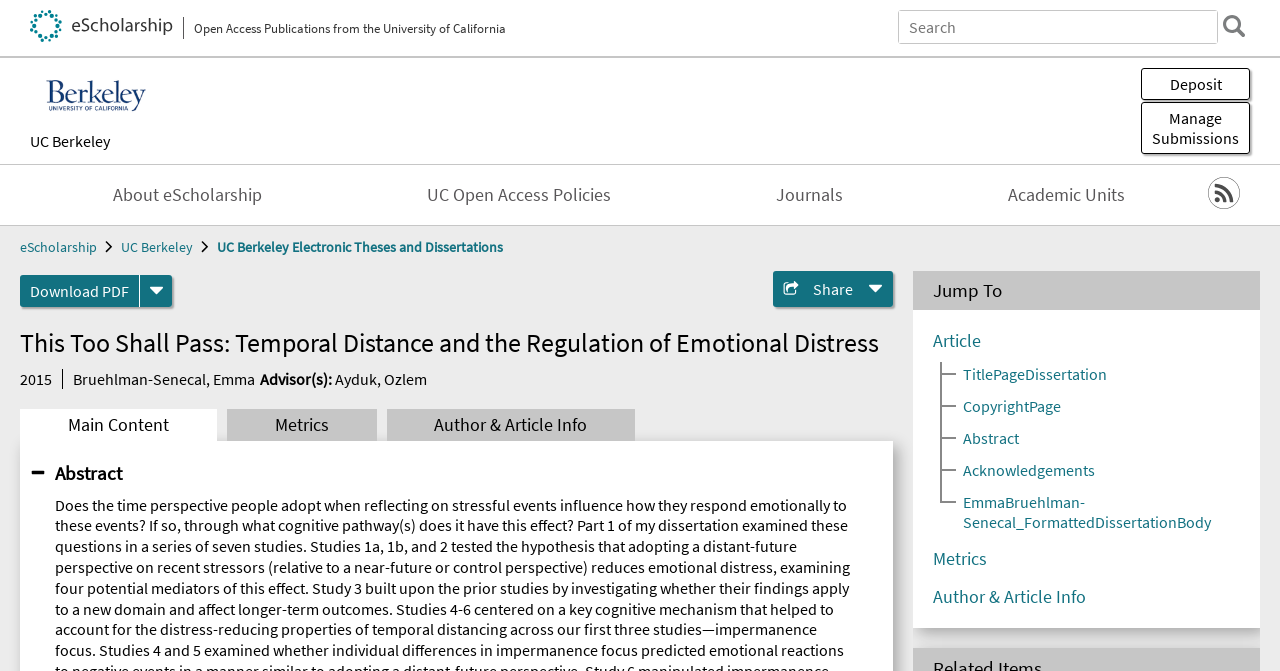Generate a detailed explanation of the webpage's features and information.

This webpage appears to be a scholarly article or dissertation titled "This Too Shall Pass: Temporal Distance and the Regulation of Emotional Distress". At the top left, there is a link to "eScholarship Open Access Publications from the University of California" accompanied by an image of the eScholarship logo. Next to it, there is a search box with a "search" button. 

Below these elements, there are several links and buttons, including "UC Berkeley Electronic Theses and Dissertations banner", "UC Berkeley", "Deposit", and "Manage Submissions". 

On the left side of the page, there is a section with links to "About eScholarship", "UC Open Access Policies", "Journals", and "Academic Units". At the bottom left, there is an "RSS" link with an image.

The main content of the page starts with a heading displaying the title of the article. Below it, there is information about the publication date, author, and advisor. The author's name, Emma Bruehlman-Senecal, and the advisor's name, Ozlem Ayduk, are both links.

There are three buttons: "Main Content", "Metrics", and "Author & Article Info". The "Author & Article Info" button is expanded, revealing an abstract that discusses how the time perspective people adopt when reflecting on stressful events influences their emotional response to these events.

On the right side of the page, there is a section with links to jump to different parts of the article, including "Article", "Title Page Dissertation", "Copyright Page", "Abstract", "Acknowledgements", and "Emma Bruehlman-Senecal_FormattedDissertationBody". There are also links to "Metrics" and "Author & Article Info" at the bottom right.